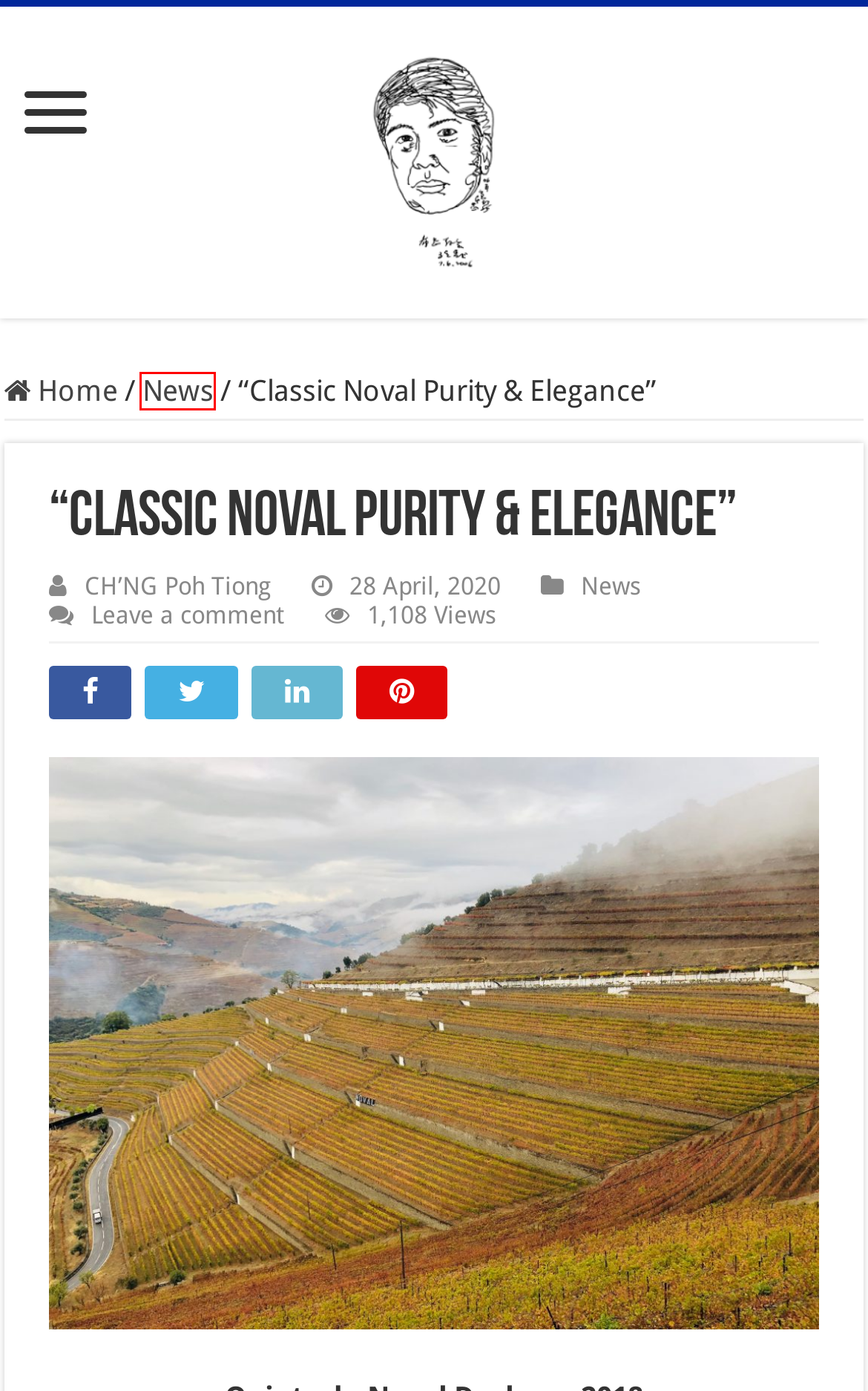Look at the screenshot of a webpage with a red bounding box and select the webpage description that best corresponds to the new page after clicking the element in the red box. Here are the options:
A. SOMMELIER • Cherish Ho – CH’NG Poh Tiong
B. The First Michelin 6-Star Chef – CH’NG Poh Tiong
C. Yquem • Bordeaux’s Only Premier Cru Superieur – CH’NG Poh Tiong
D. Symington Family Supports Red Cross with #PortLoversUnite  – CH’NG Poh Tiong
E. Jeunes Talents Escoffier World Championship 2024 – CH’NG Poh Tiong
F. News – CH’NG Poh Tiong
G. Chris Hatcher • An Australian Original – CH’NG Poh Tiong
H. CH’NG Poh Tiong

F